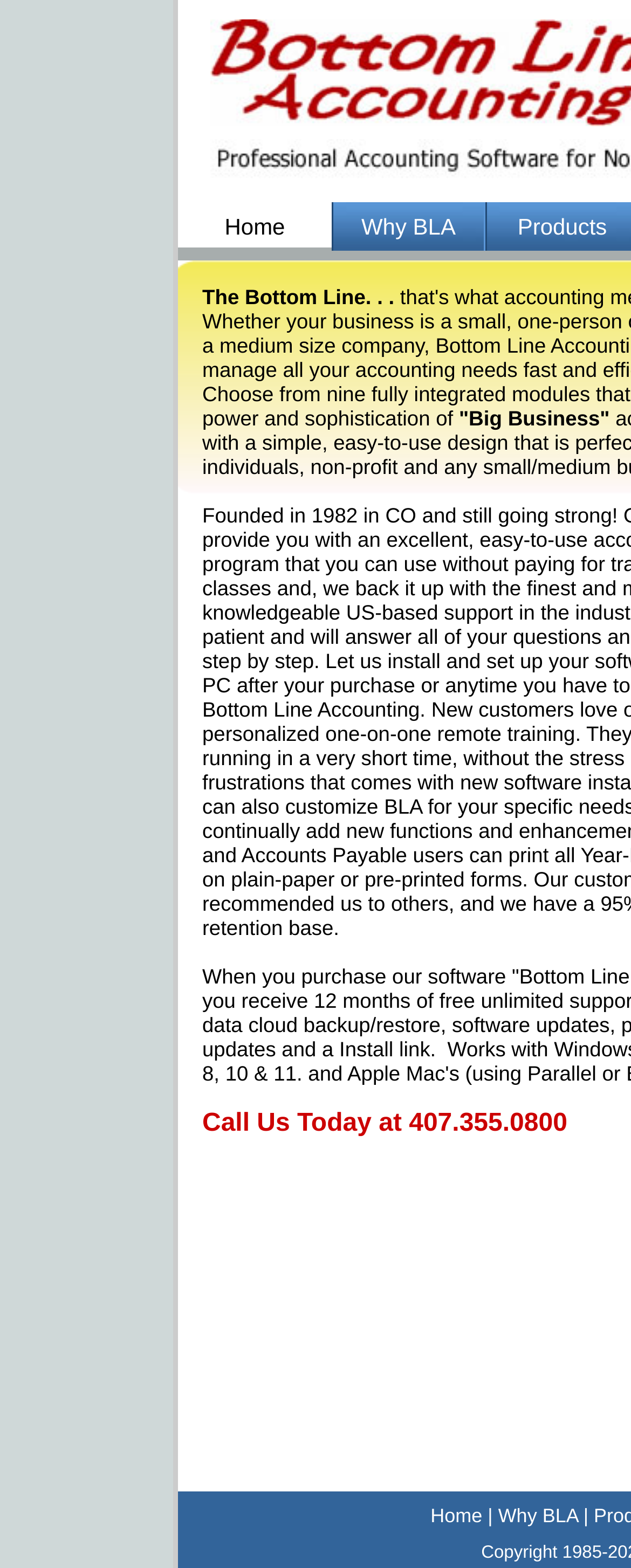What is the phone number to call?
Could you give a comprehensive explanation in response to this question?

I found the phone number by looking at the static text element 'Call Us Today at 407.355.0800' located at the bottom of the page.